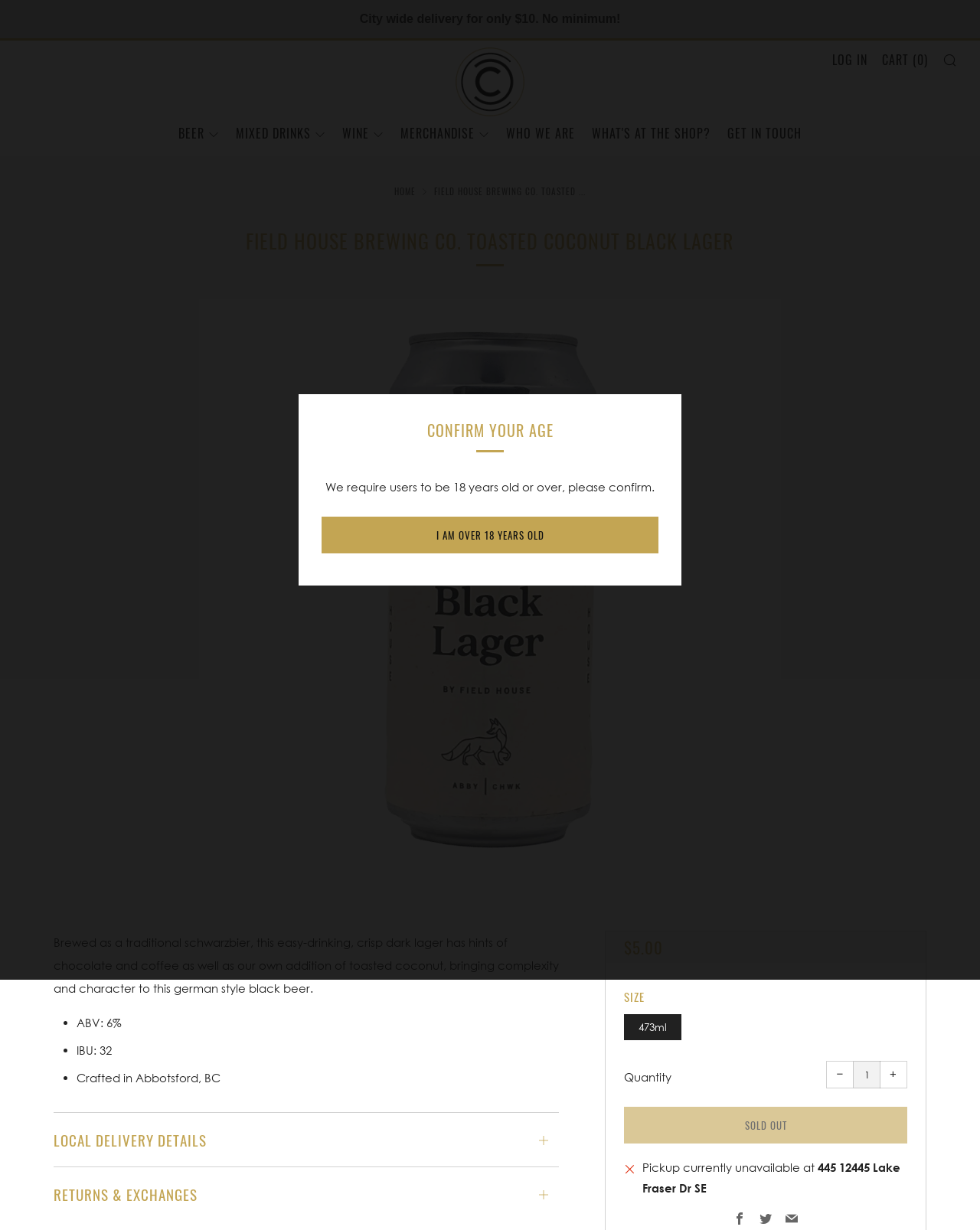Provide the bounding box coordinates of the HTML element described by the text: "Local Delivery Details Open tab".

[0.055, 0.904, 0.57, 0.937]